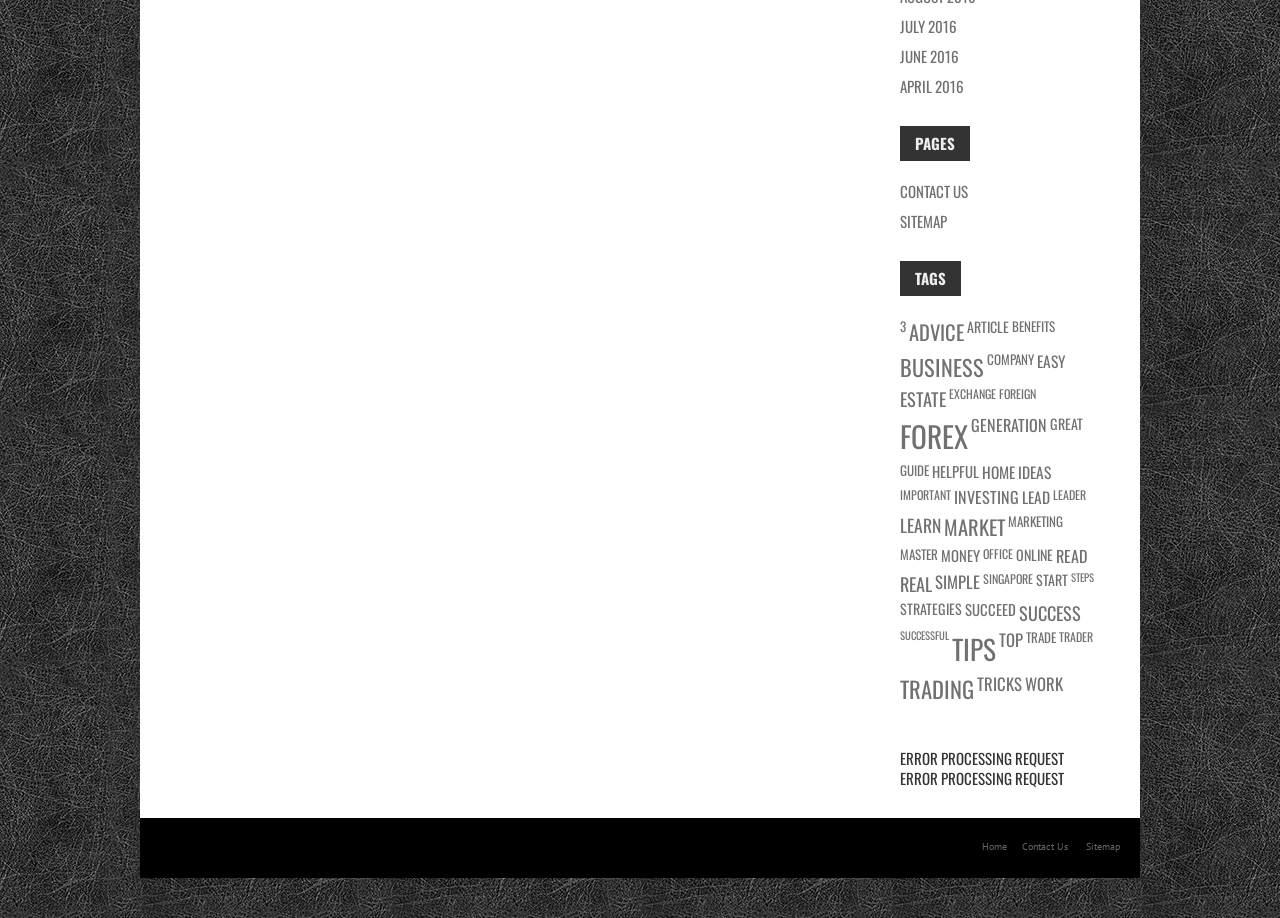Provide a brief response in the form of a single word or phrase:
What is the category that starts with the letter 'S' and has 13 items?

Success